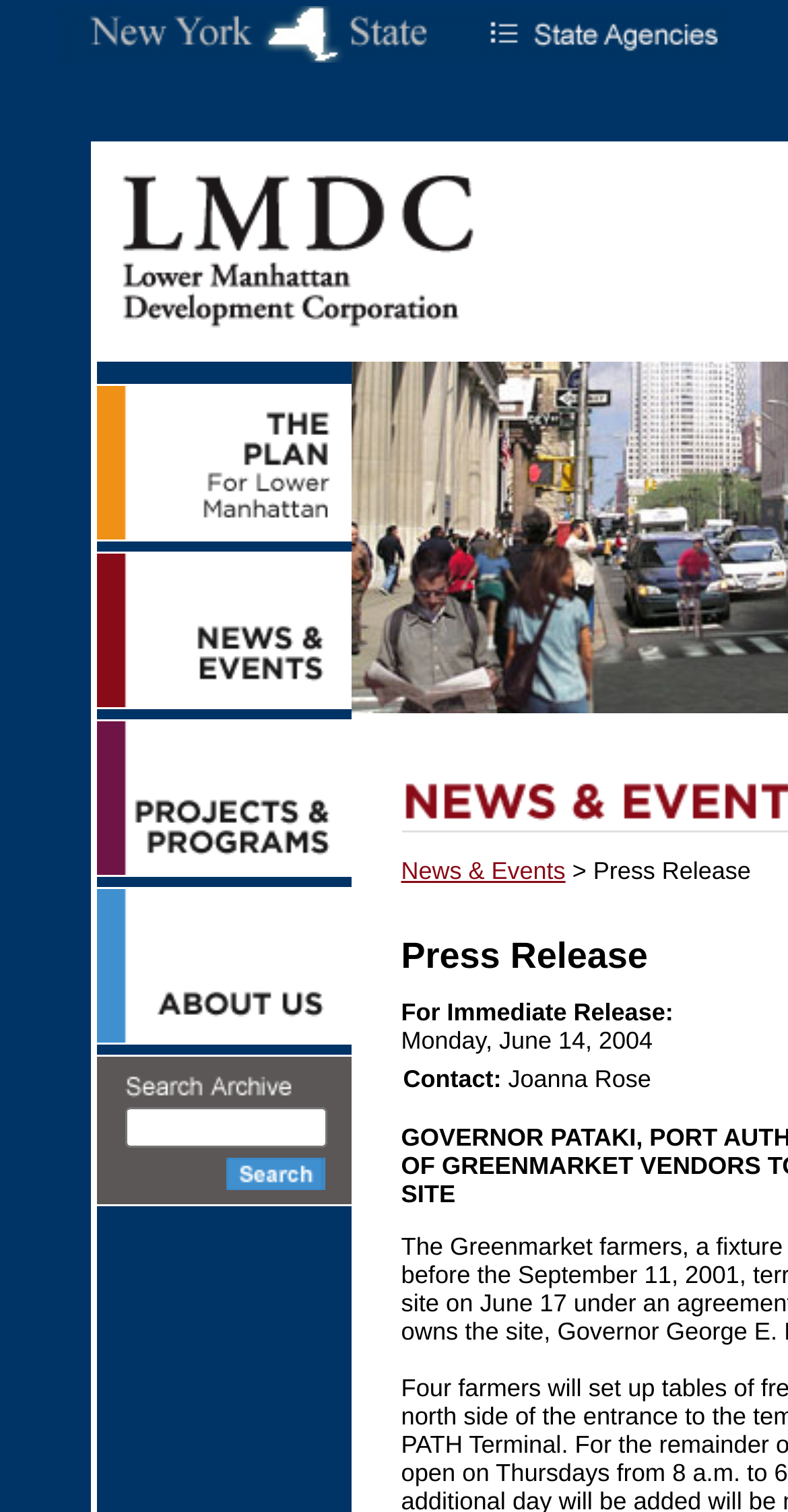Provide a short answer using a single word or phrase for the following question: 
How many images are there on the page?

11